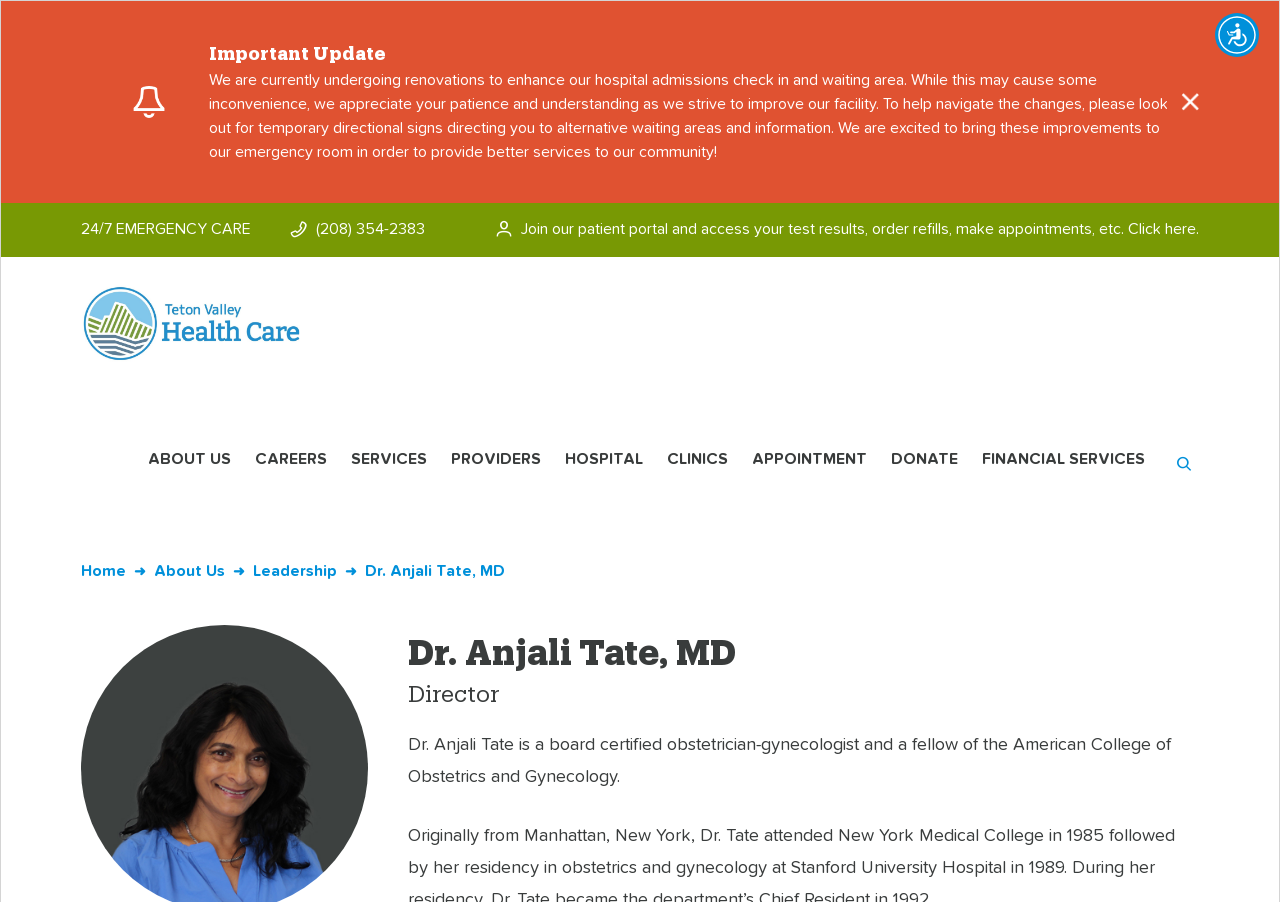Please identify the bounding box coordinates of the element's region that needs to be clicked to fulfill the following instruction: "Search for something". The bounding box coordinates should consist of four float numbers between 0 and 1, i.e., [left, top, right, bottom].

[0.913, 0.501, 0.937, 0.53]